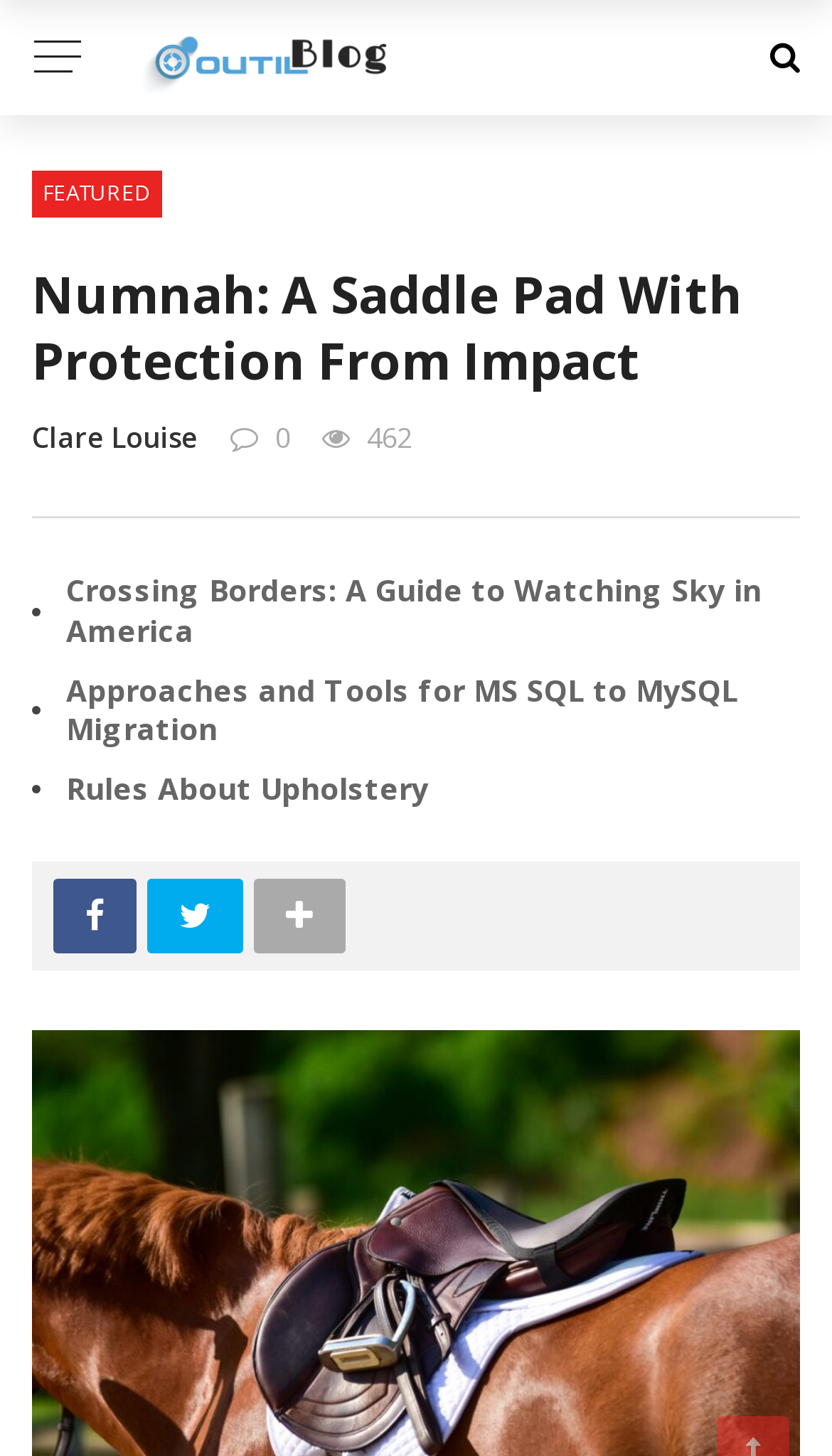Calculate the bounding box coordinates for the UI element based on the following description: "Clare Louise". Ensure the coordinates are four float numbers between 0 and 1, i.e., [left, top, right, bottom].

[0.038, 0.288, 0.238, 0.314]